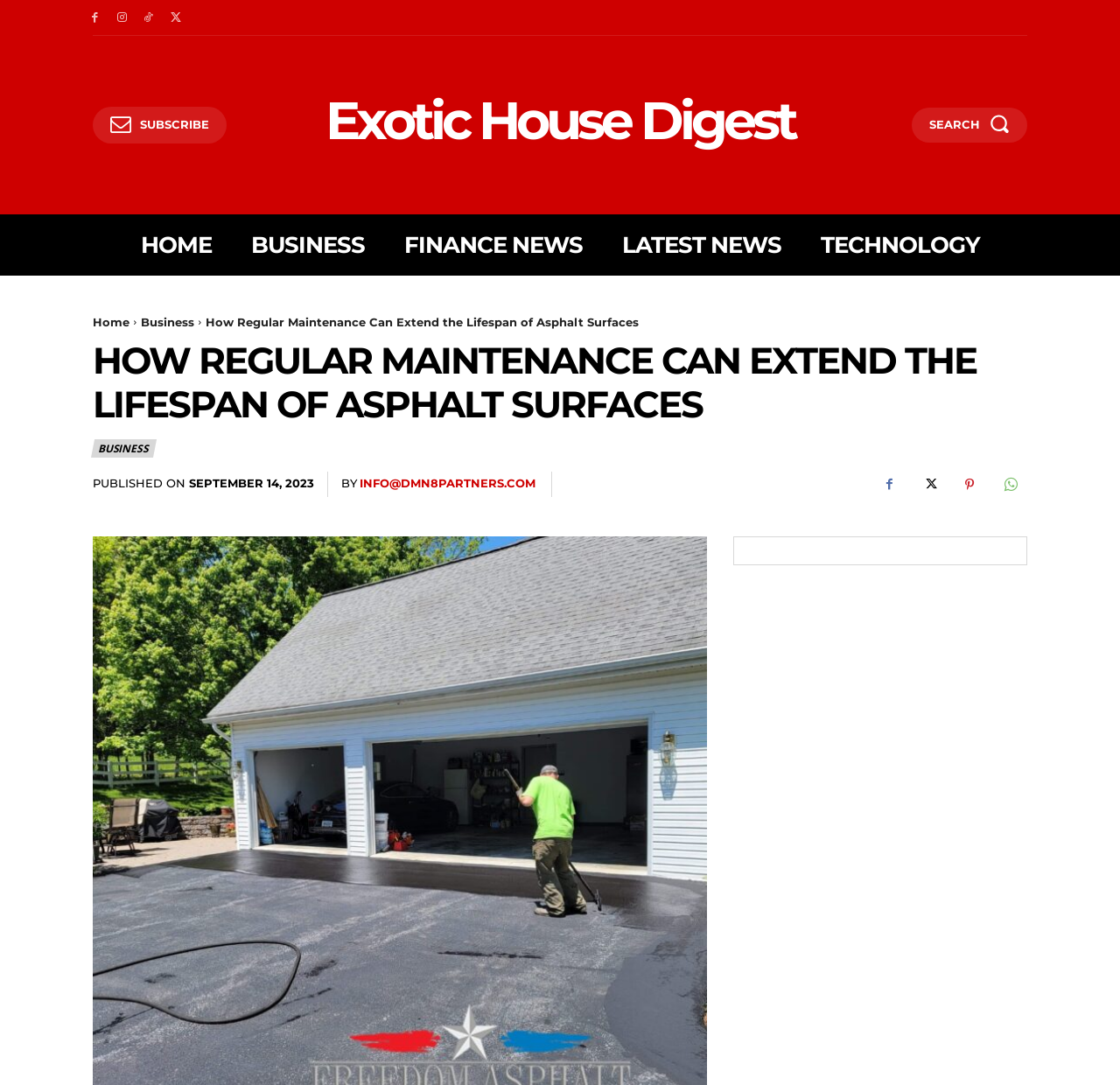Determine the bounding box coordinates for the clickable element to execute this instruction: "Contact via email". Provide the coordinates as four float numbers between 0 and 1, i.e., [left, top, right, bottom].

[0.321, 0.439, 0.478, 0.453]